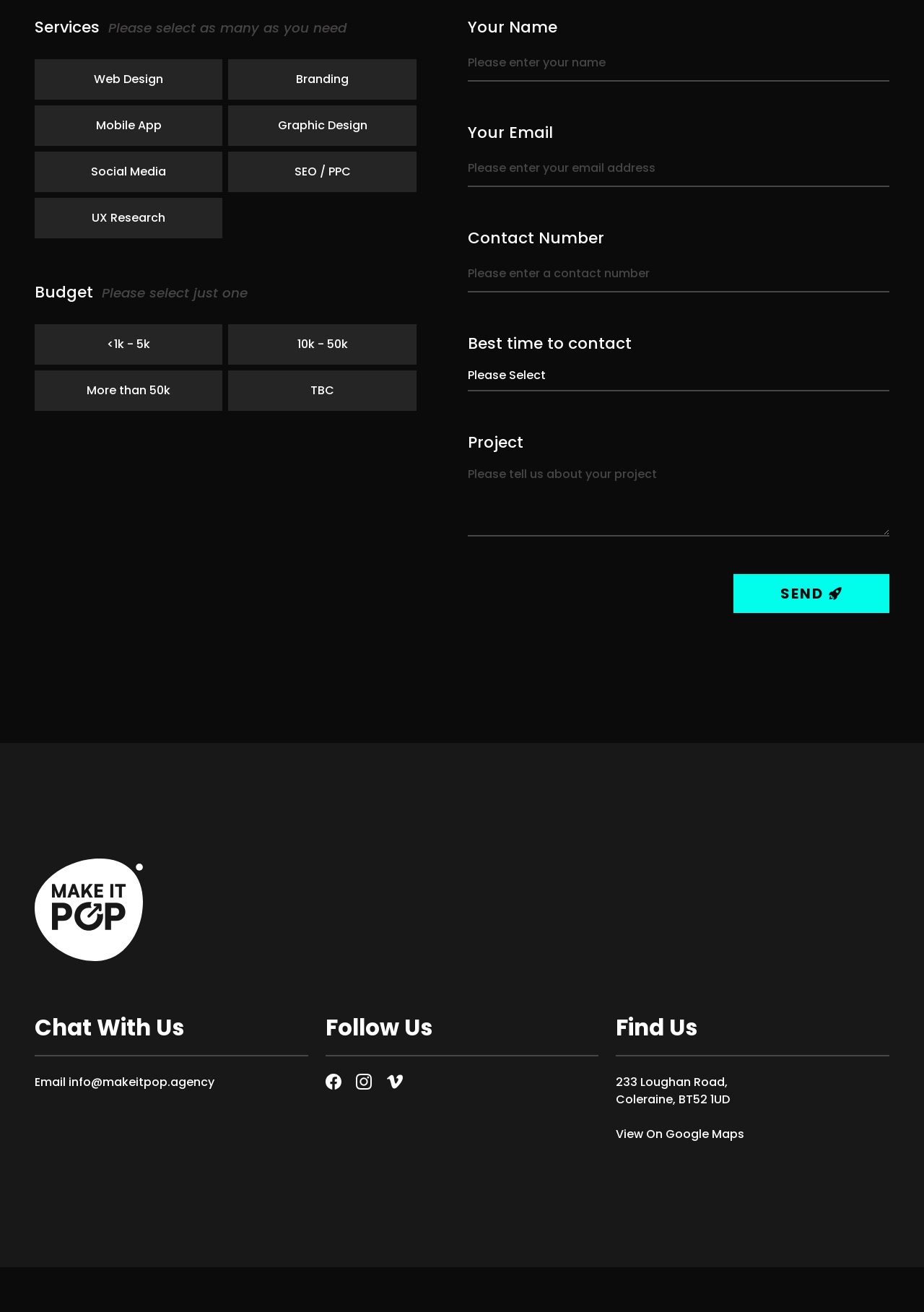Answer the question below using just one word or a short phrase: 
What is the company's email address?

info@makeitpop.agency